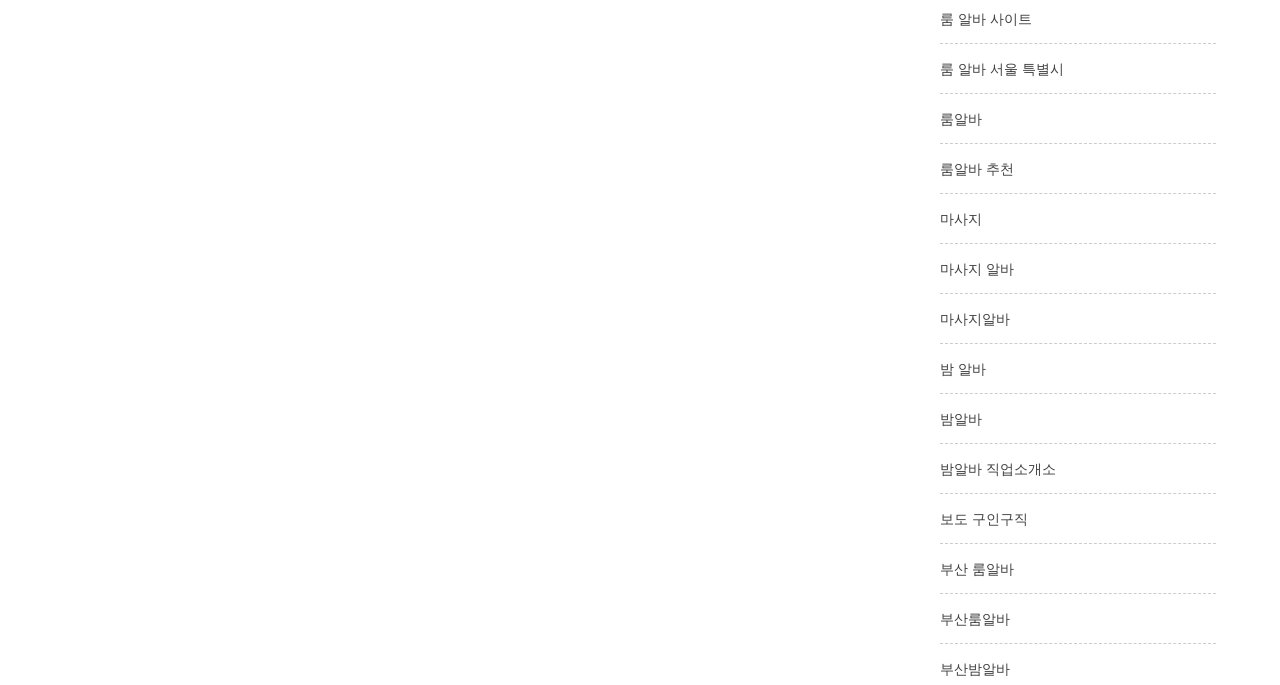Identify the bounding box coordinates of the element to click to follow this instruction: 'Explore 마사지 알바 options'. Ensure the coordinates are four float values between 0 and 1, provided as [left, top, right, bottom].

[0.734, 0.377, 0.792, 0.405]